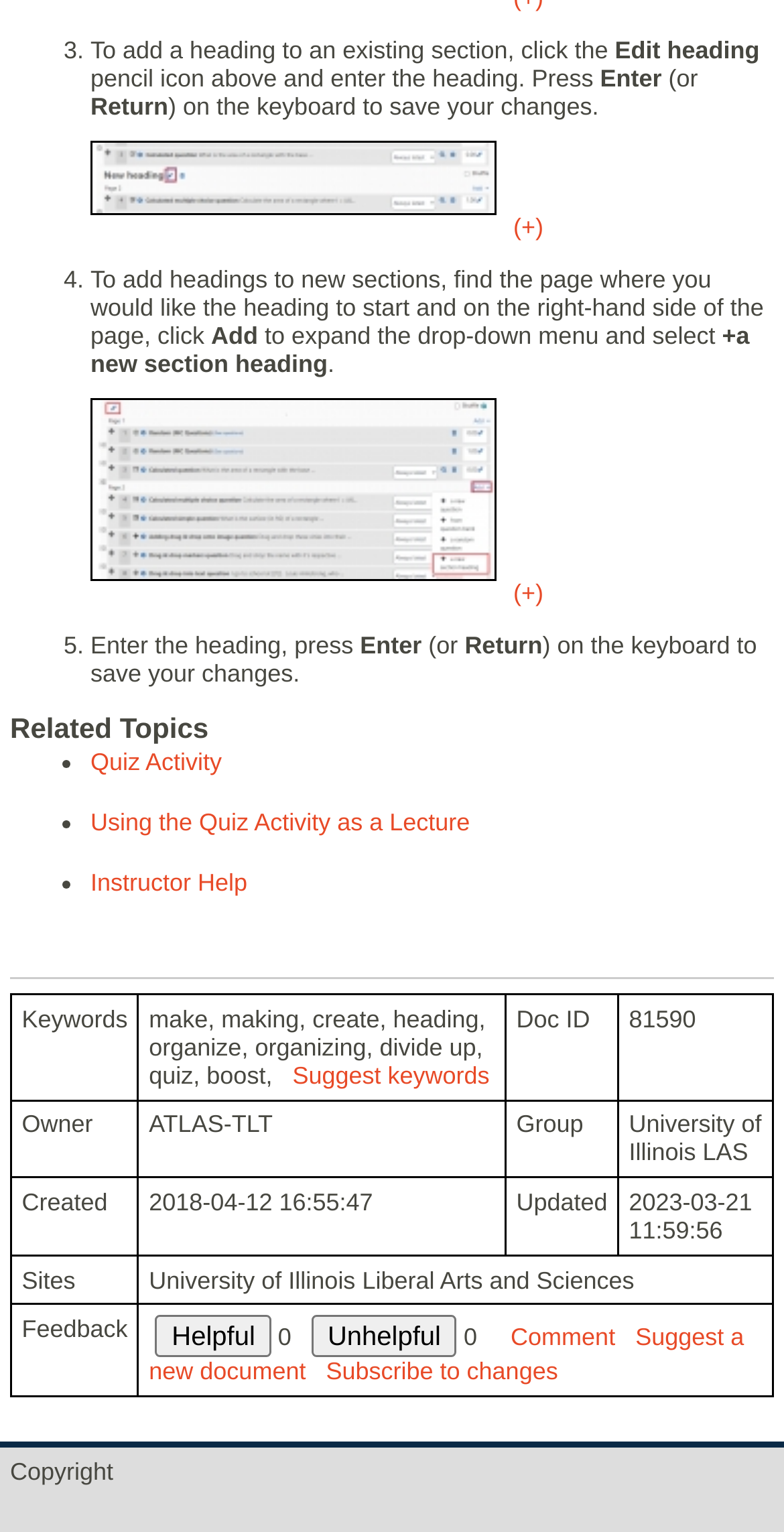Locate the coordinates of the bounding box for the clickable region that fulfills this instruction: "Click the 'Edit heading' button".

[0.784, 0.024, 0.969, 0.042]